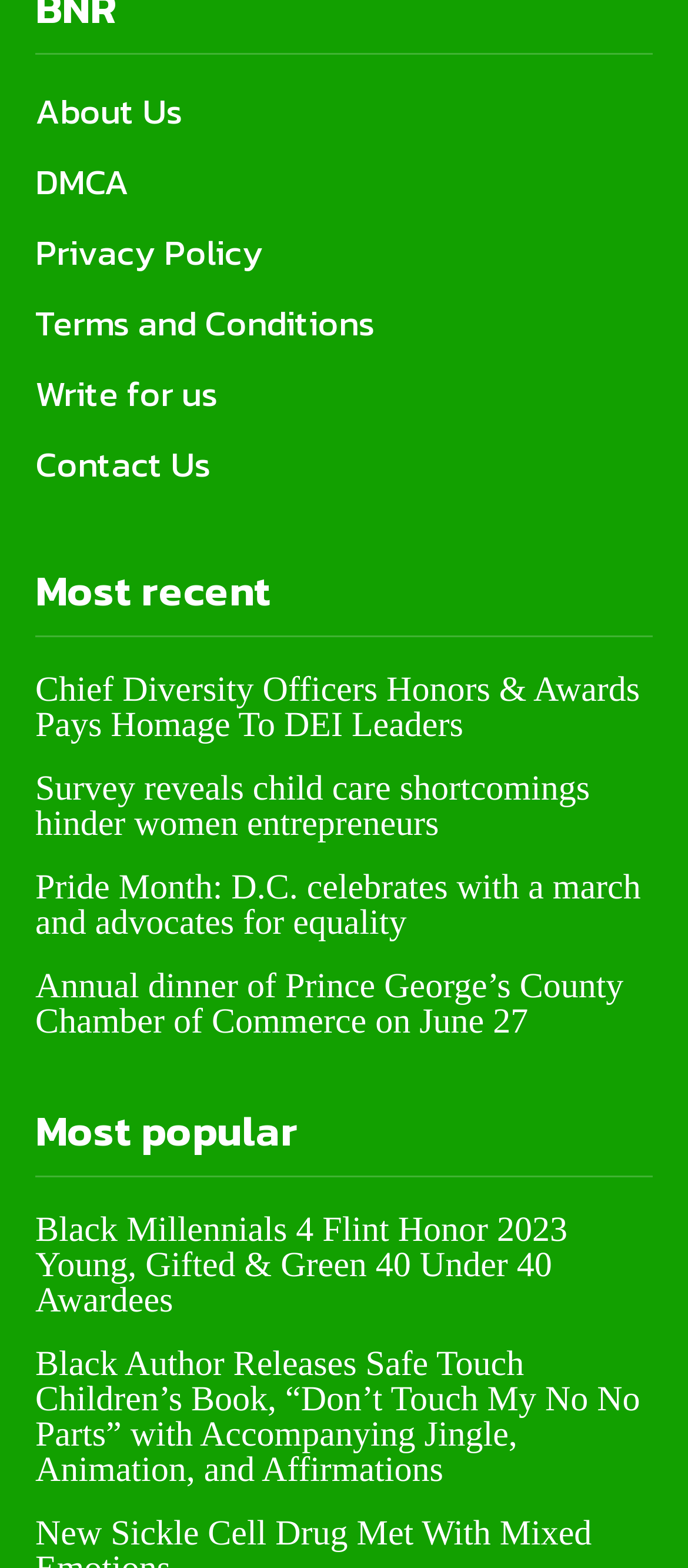How many article headings are there on the page?
Answer the question based on the image using a single word or a brief phrase.

7